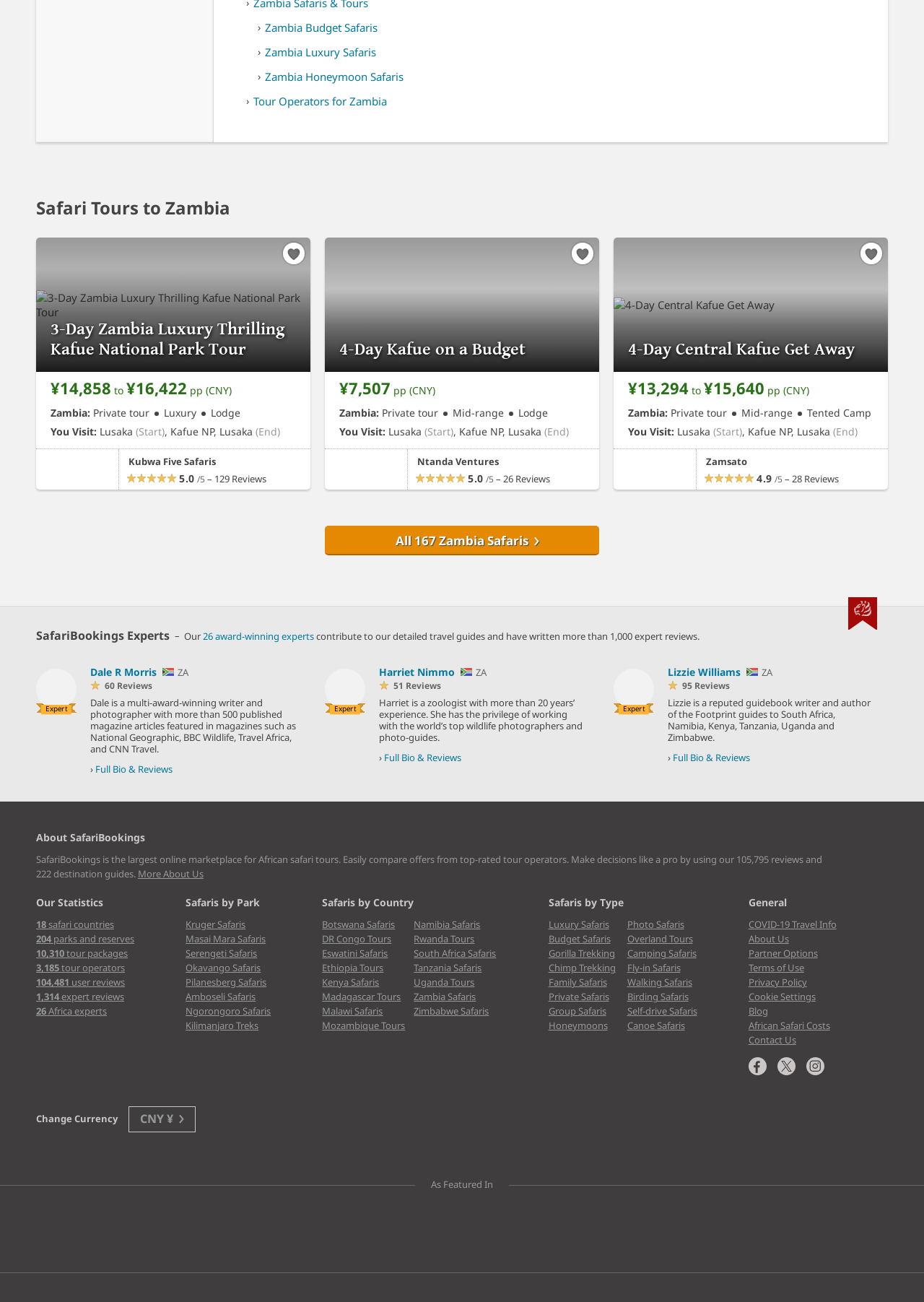Identify the bounding box for the given UI element using the description provided. Coordinates should be in the format (top-left x, top-left y, bottom-right x, bottom-right y) and must be between 0 and 1. Here is the description: 26 award-winning experts

[0.22, 0.484, 0.34, 0.494]